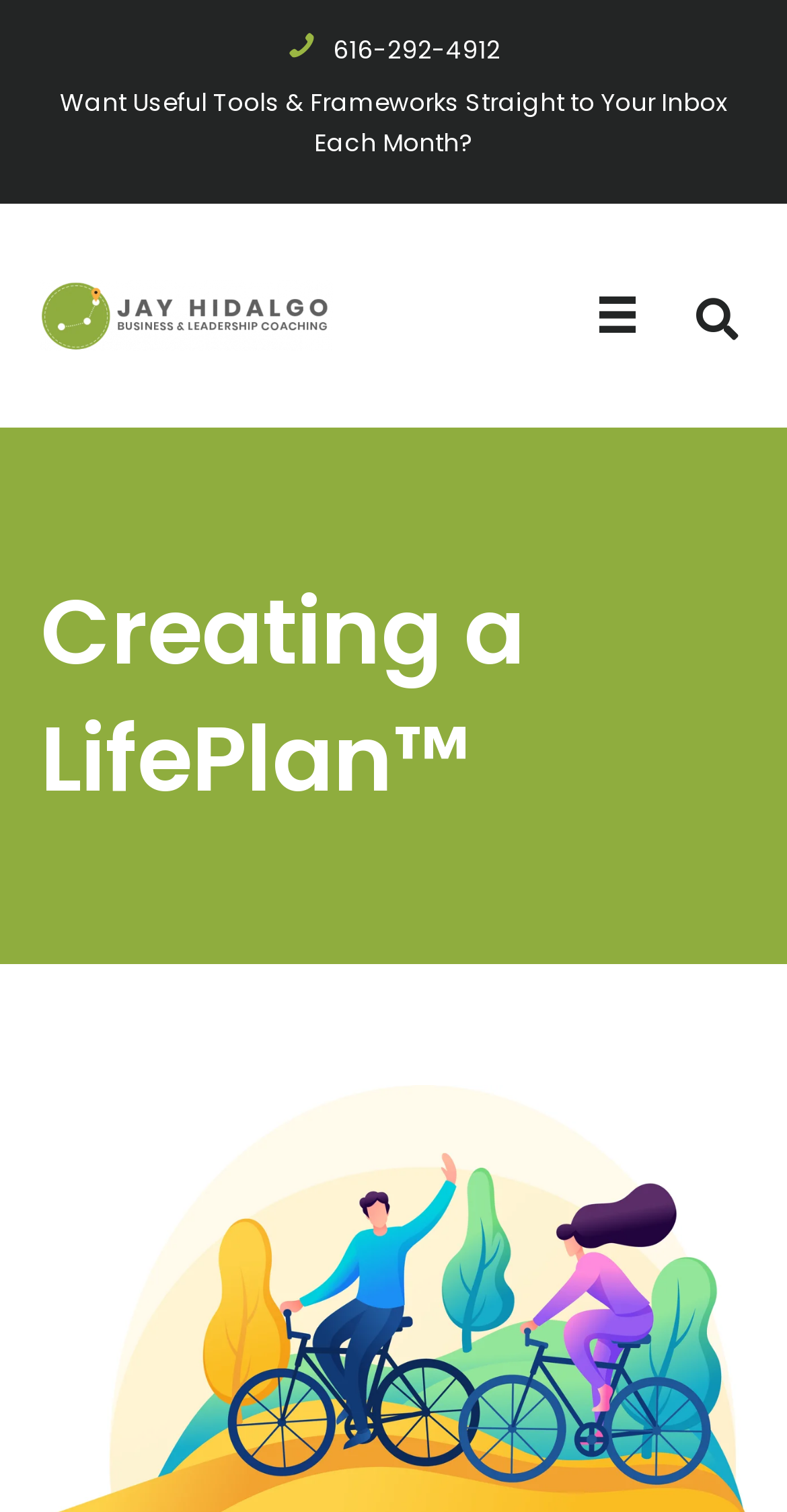Please reply to the following question with a single word or a short phrase:
Is there a newsletter subscription available?

Yes